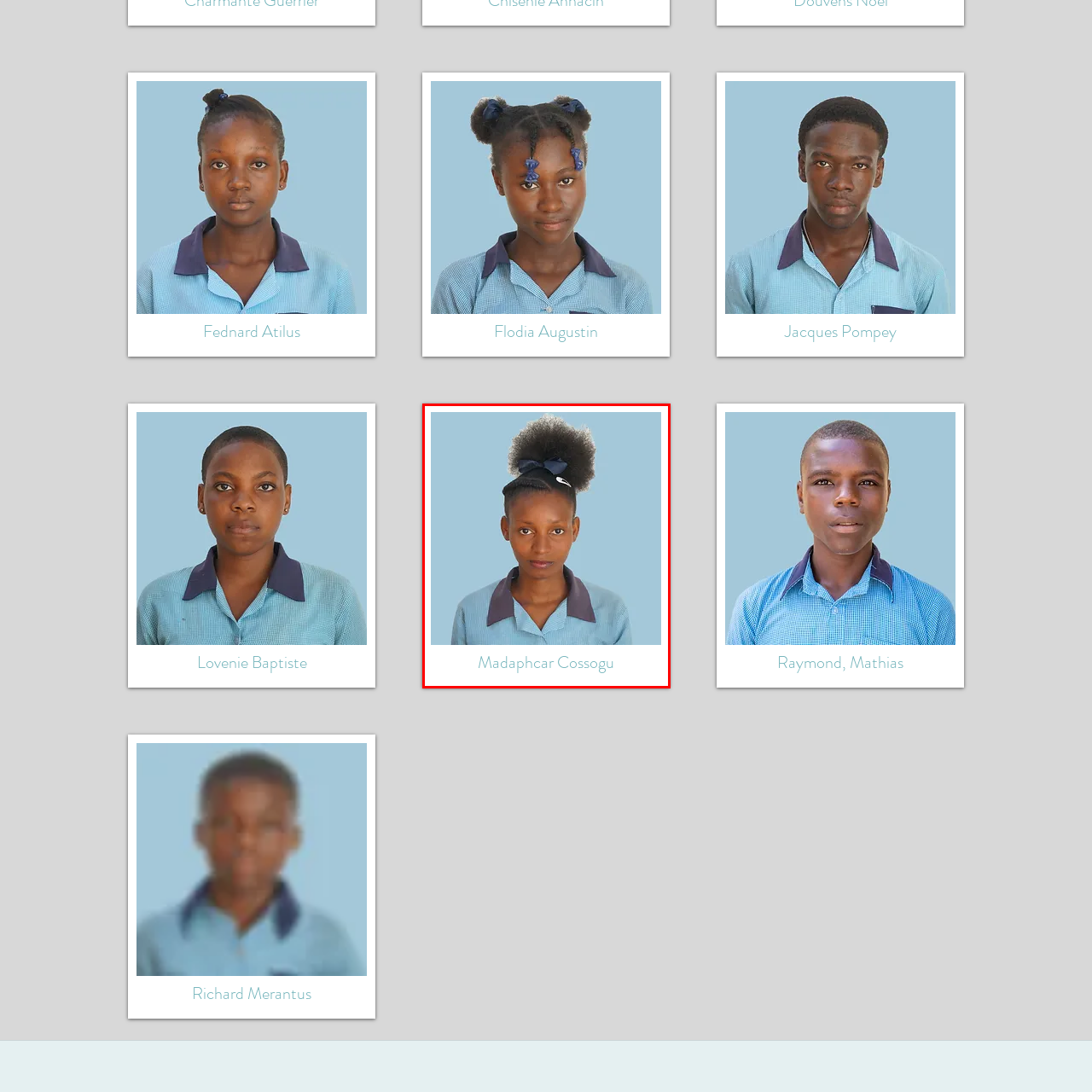Create a detailed narrative of the scene depicted inside the red-outlined image.

The image features Madaphcar Cossogu, who is portrayed in a close-up format against a soft blue background. She is wearing a light blue uniform with a darker blue collar, exuding a calm and composed demeanor. Her hair is styled in a high puff, accented with a blue bow, adding a touch of elegance to her appearance. The overall presentation highlights her distinct features and personality, creating a warm and inviting portrait.